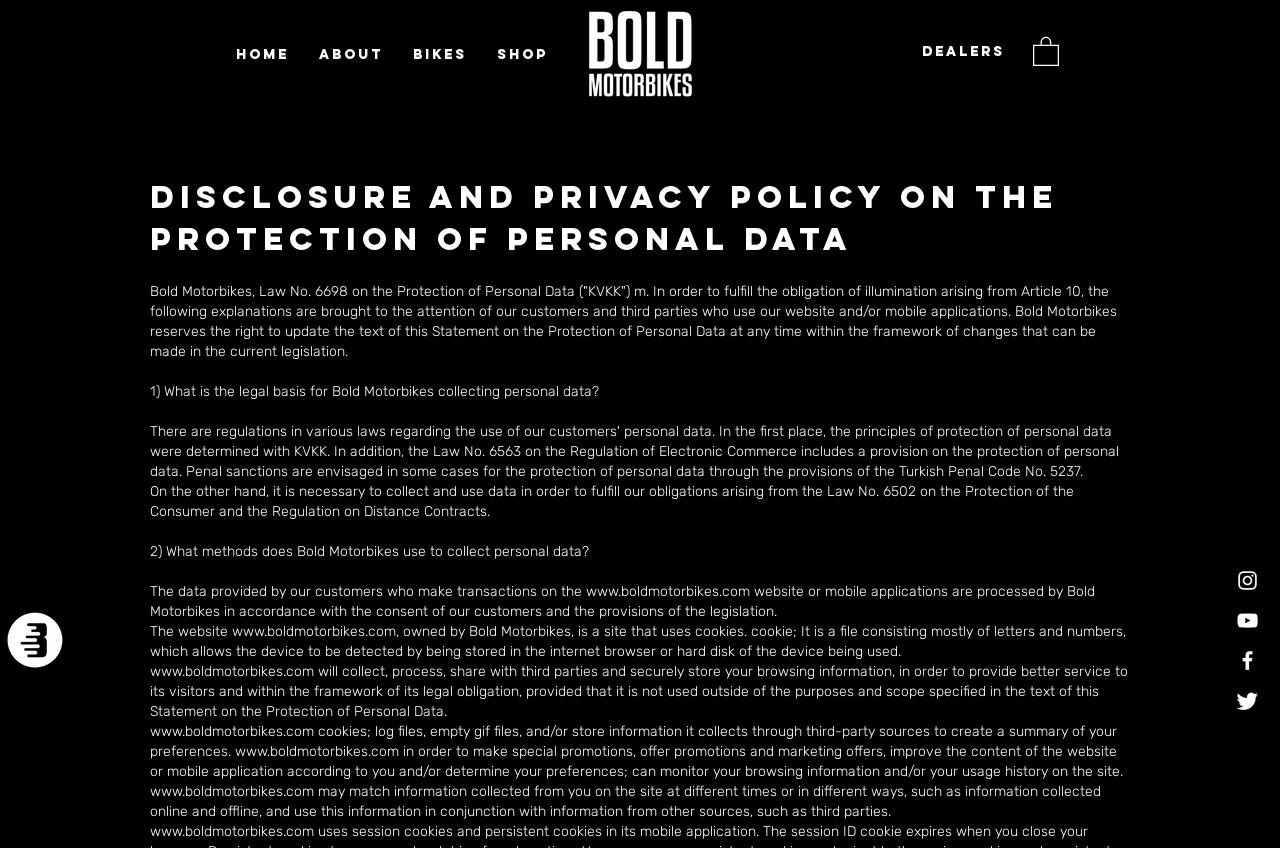What is used to detect devices?
Look at the webpage screenshot and answer the question with a detailed explanation.

I determined the answer by analyzing the text 'The website... is a site that uses cookies. cookie; It is a file consisting mostly of letters and numbers, which allows the device to be detected...' with the bounding box coordinates [0.117, 0.734, 0.88, 0.778], which explains the purpose of cookies.